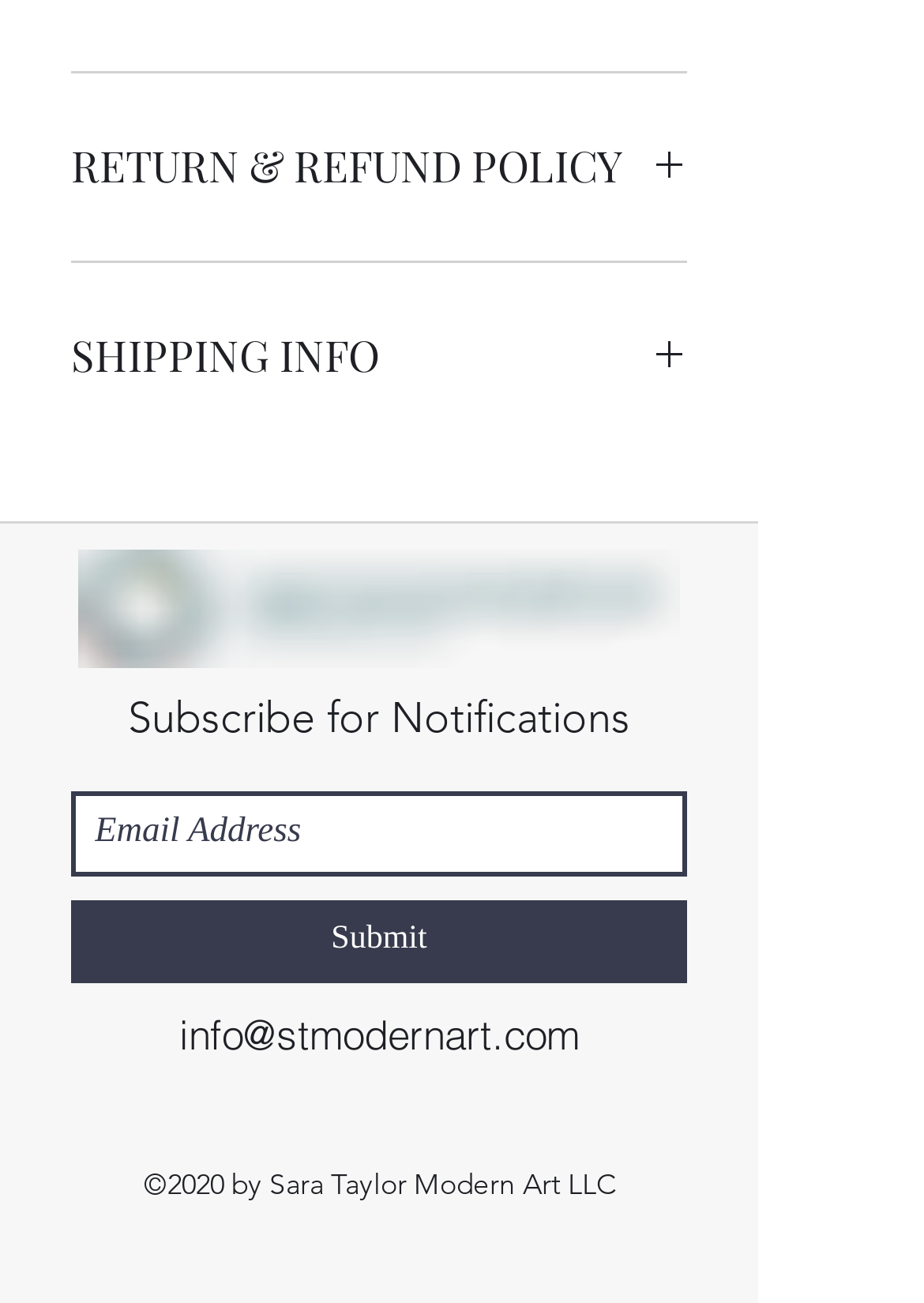Answer the question with a single word or phrase: 
What is the image above the 'Subscribe for Notifications' text?

Sara Taylor Modern Art